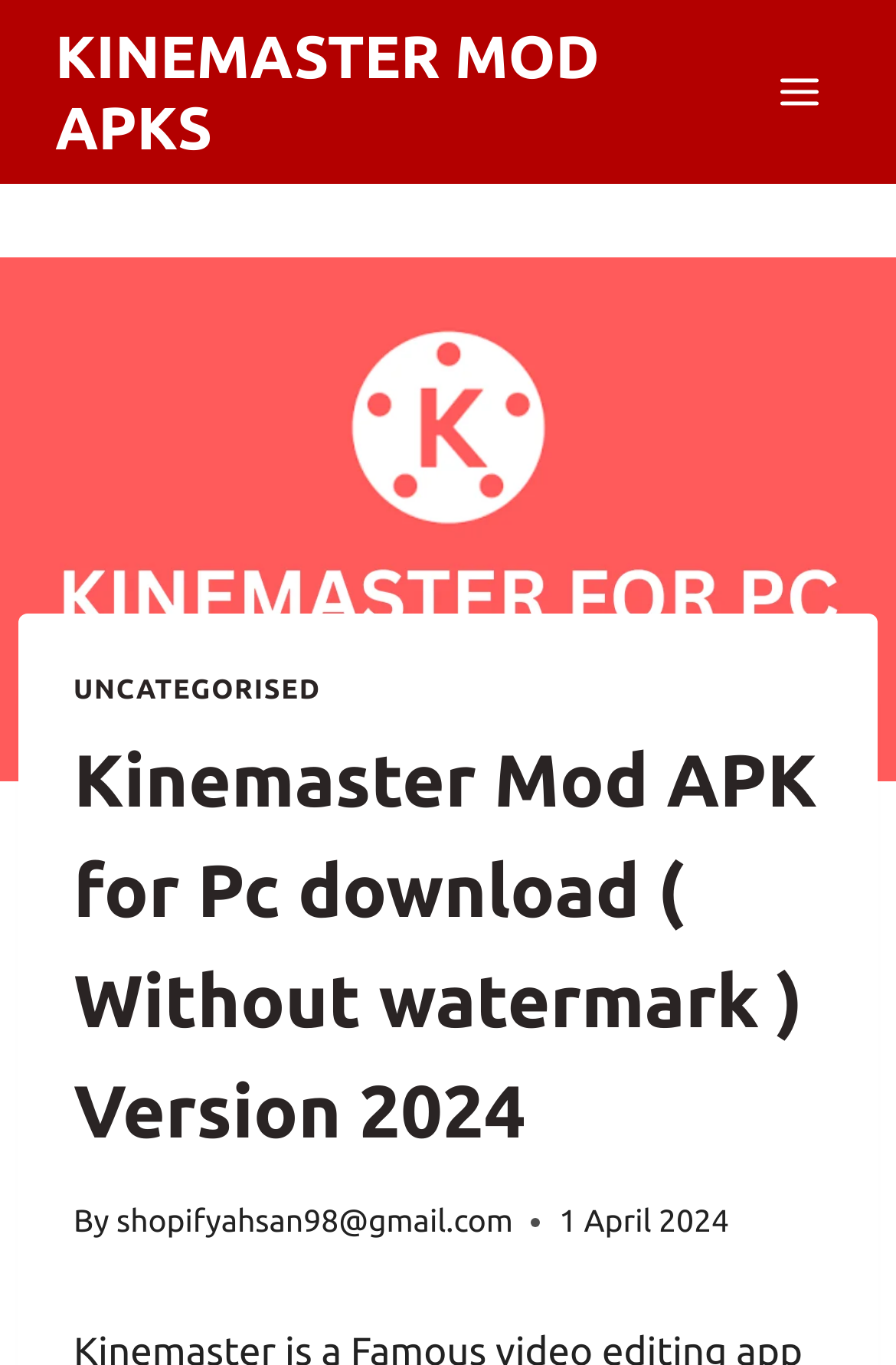Generate a thorough description of the webpage.

The webpage is about Kinemaster Mod APK for PC download, specifically highlighting the feature of no watermark and all premium features. 

At the top, there is a link "KINEMASTER MOD APKS" and a button "Open menu" positioned to its right. 

Below these elements, there is a large image that occupies the full width of the page, with a header section on top of it. The header section contains a link "UNCATEGORISED", a heading that reads "Kinemaster Mod APK for Pc download ( Without watermark ) Version 2024", and a section with text "By" followed by a link to an email address "shopifyahsan98@gmail.com". 

To the right of the email link, there is a time element displaying the date "1 April 2024".